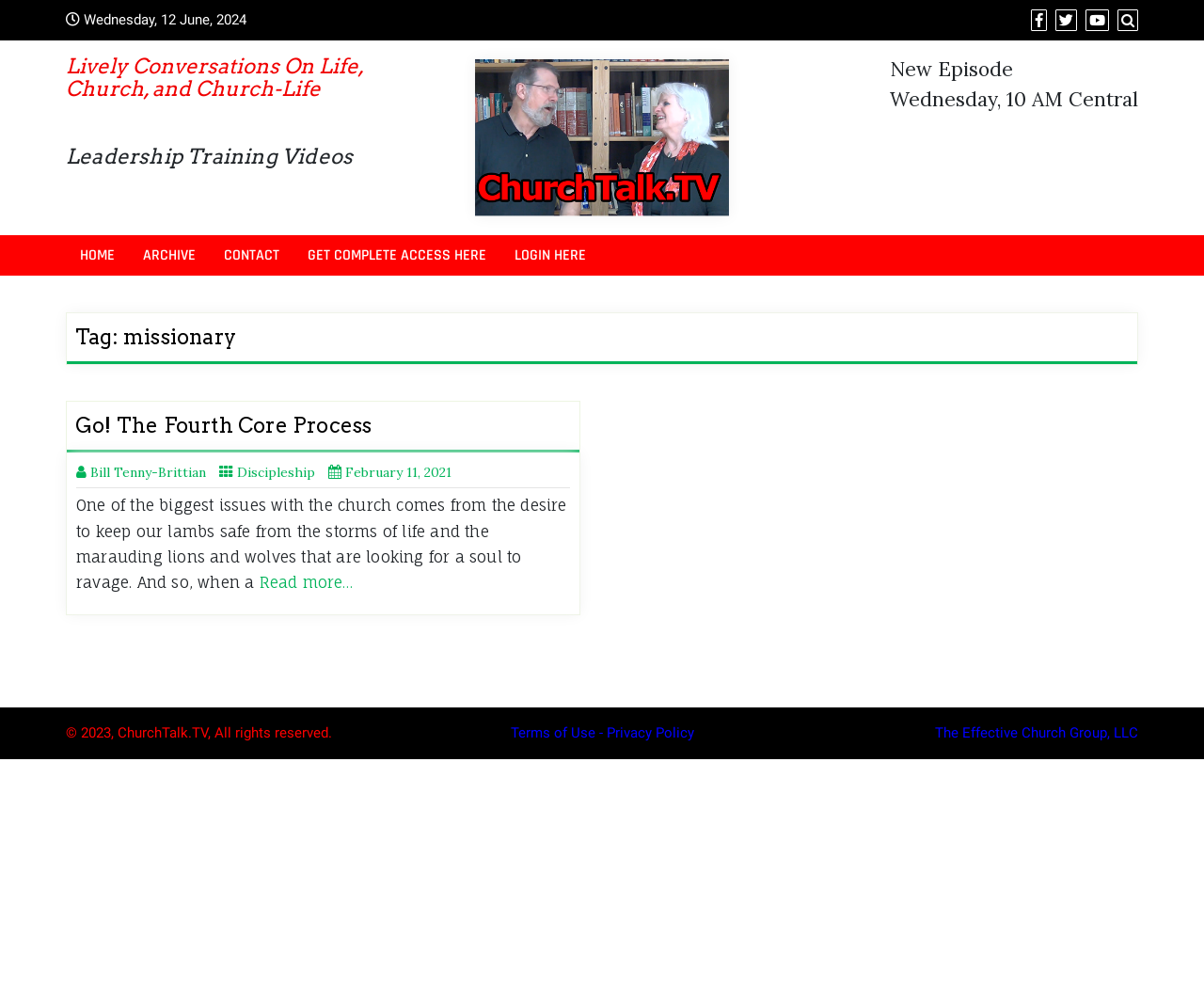Please provide the bounding box coordinate of the region that matches the element description: Go! The Fourth Core Process. Coordinates should be in the format (top-left x, top-left y, bottom-right x, bottom-right y) and all values should be between 0 and 1.

[0.062, 0.413, 0.309, 0.437]